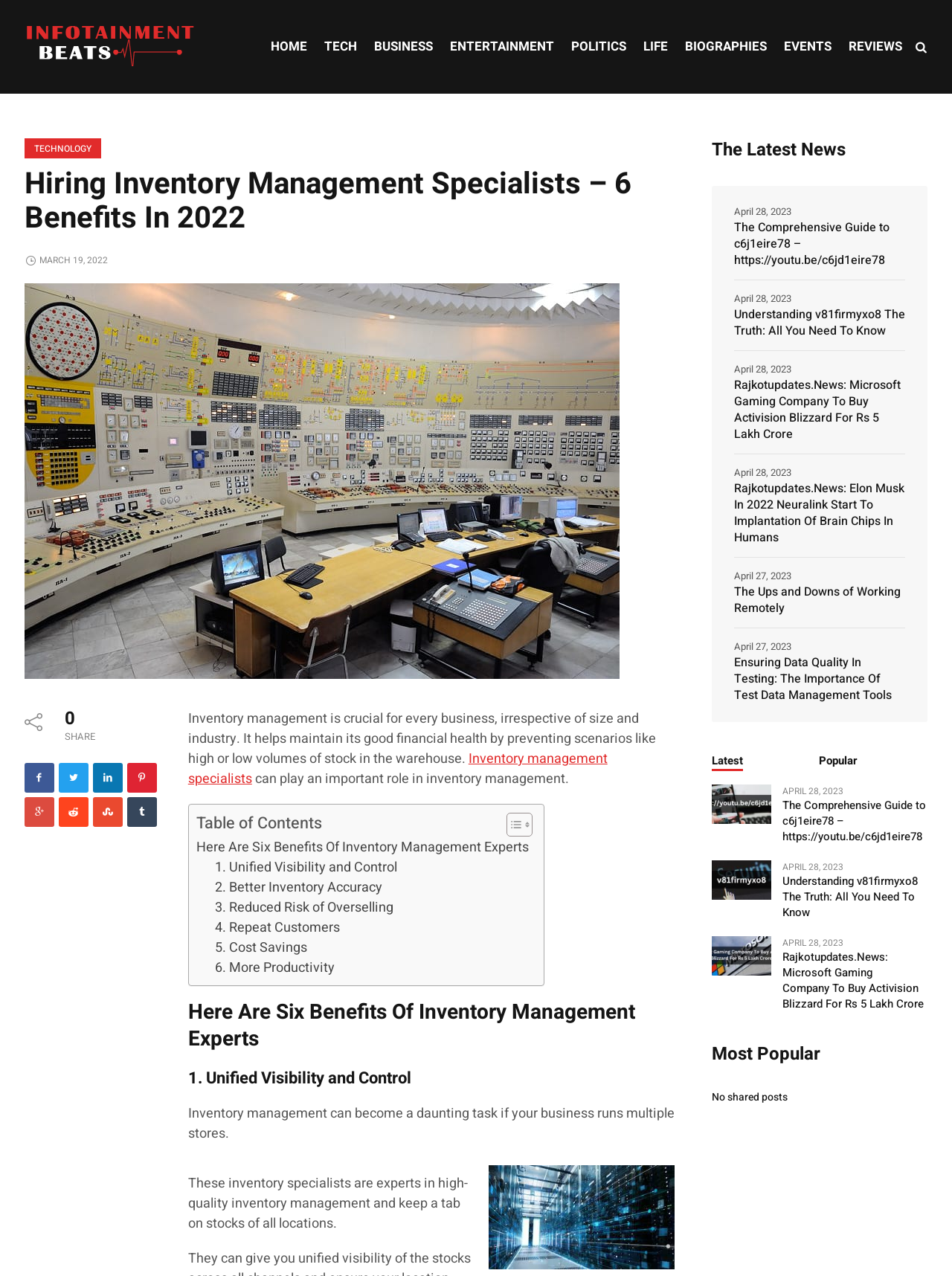Provide your answer to the question using just one word or phrase: What is the role of inventory management specialists?

Maintain financial health